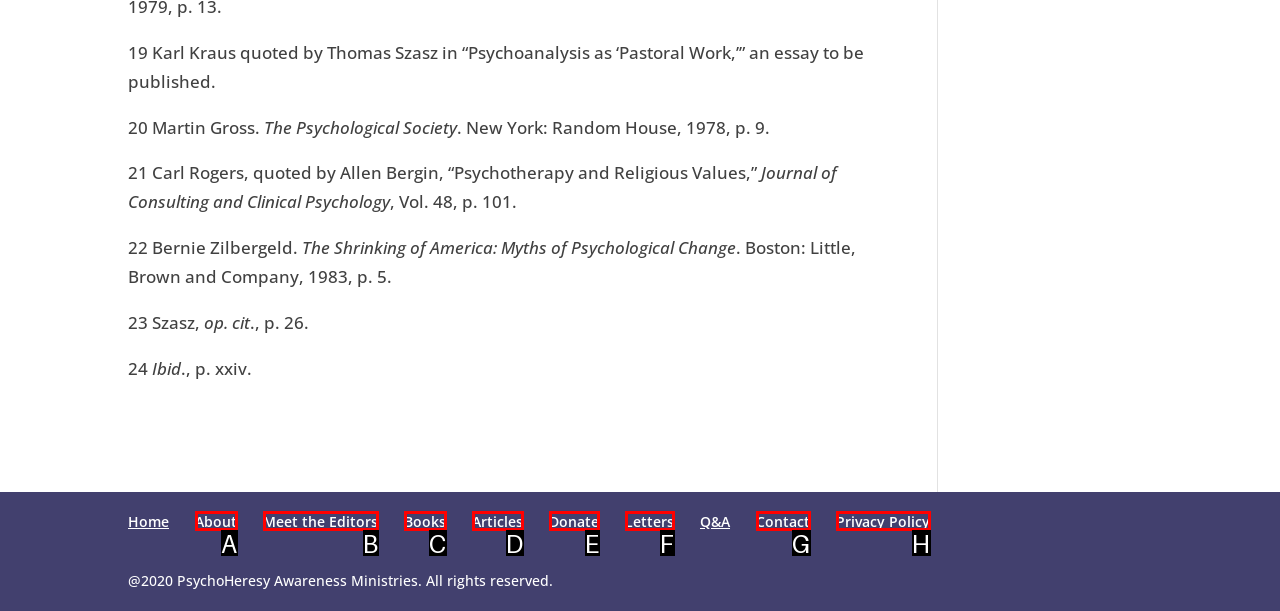Determine which option aligns with the description: Privacy Policy. Provide the letter of the chosen option directly.

H